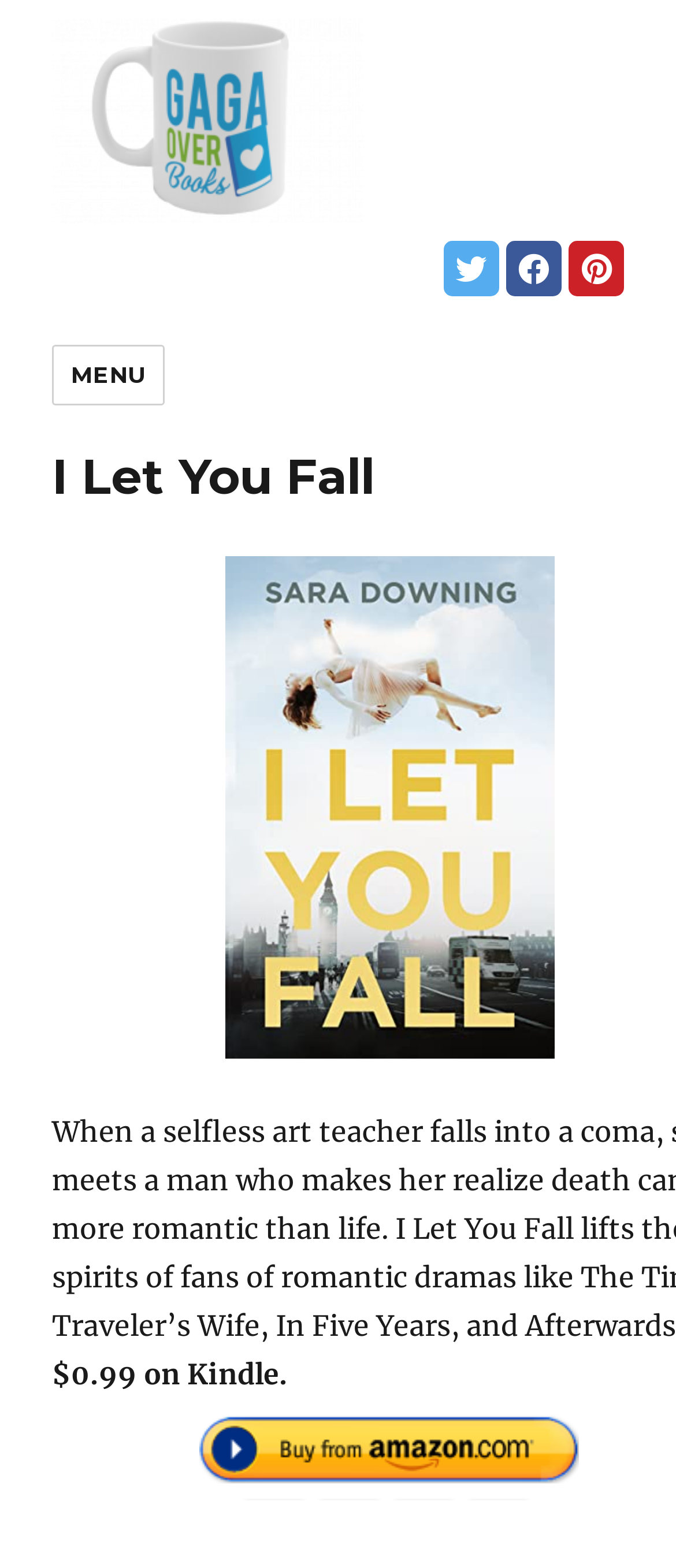Using the element description: "Menu", determine the bounding box coordinates for the specified UI element. The coordinates should be four float numbers between 0 and 1, [left, top, right, bottom].

[0.077, 0.22, 0.245, 0.259]